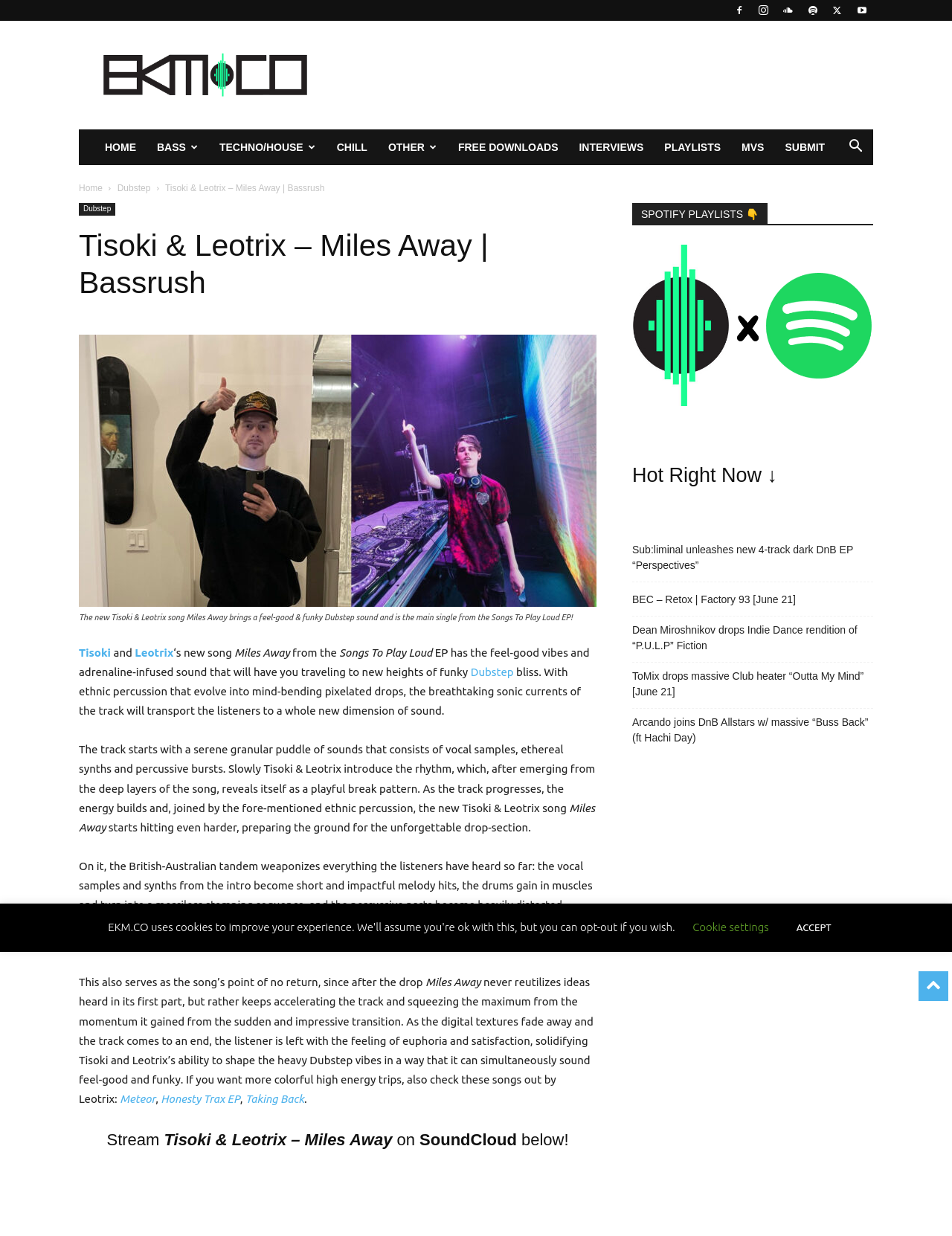Locate the bounding box coordinates of the segment that needs to be clicked to meet this instruction: "Read about Sub:liminal's new 4-track dark DnB EP".

[0.664, 0.438, 0.917, 0.464]